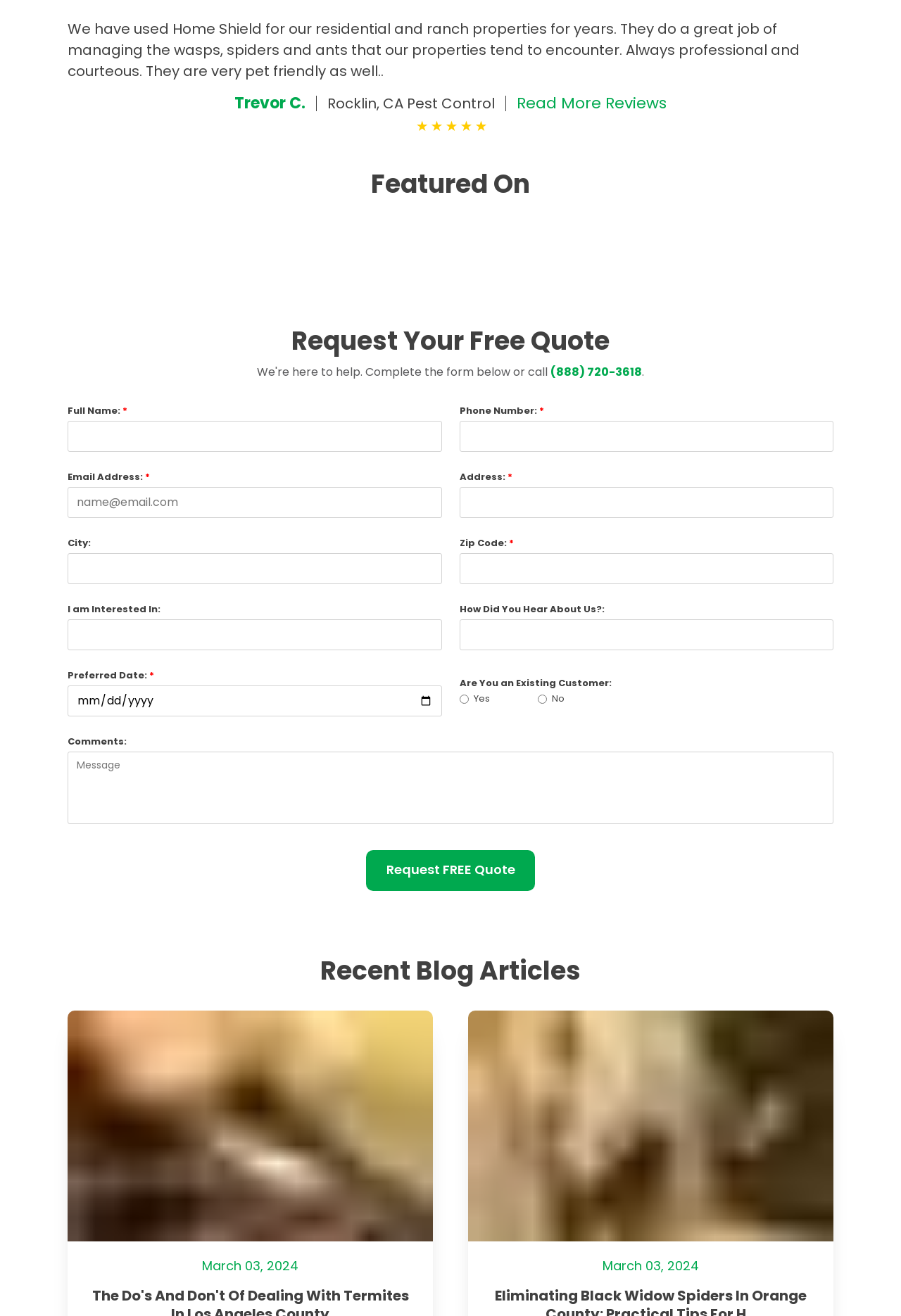Identify the bounding box coordinates of the clickable section necessary to follow the following instruction: "Click the 'Request FREE Quote' button". The coordinates should be presented as four float numbers from 0 to 1, i.e., [left, top, right, bottom].

[0.406, 0.646, 0.594, 0.677]